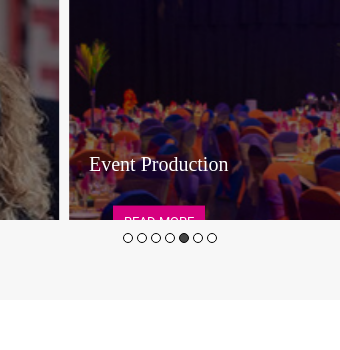Respond to the following query with just one word or a short phrase: 
What is the company's commitment?

Providing comprehensive event experiences